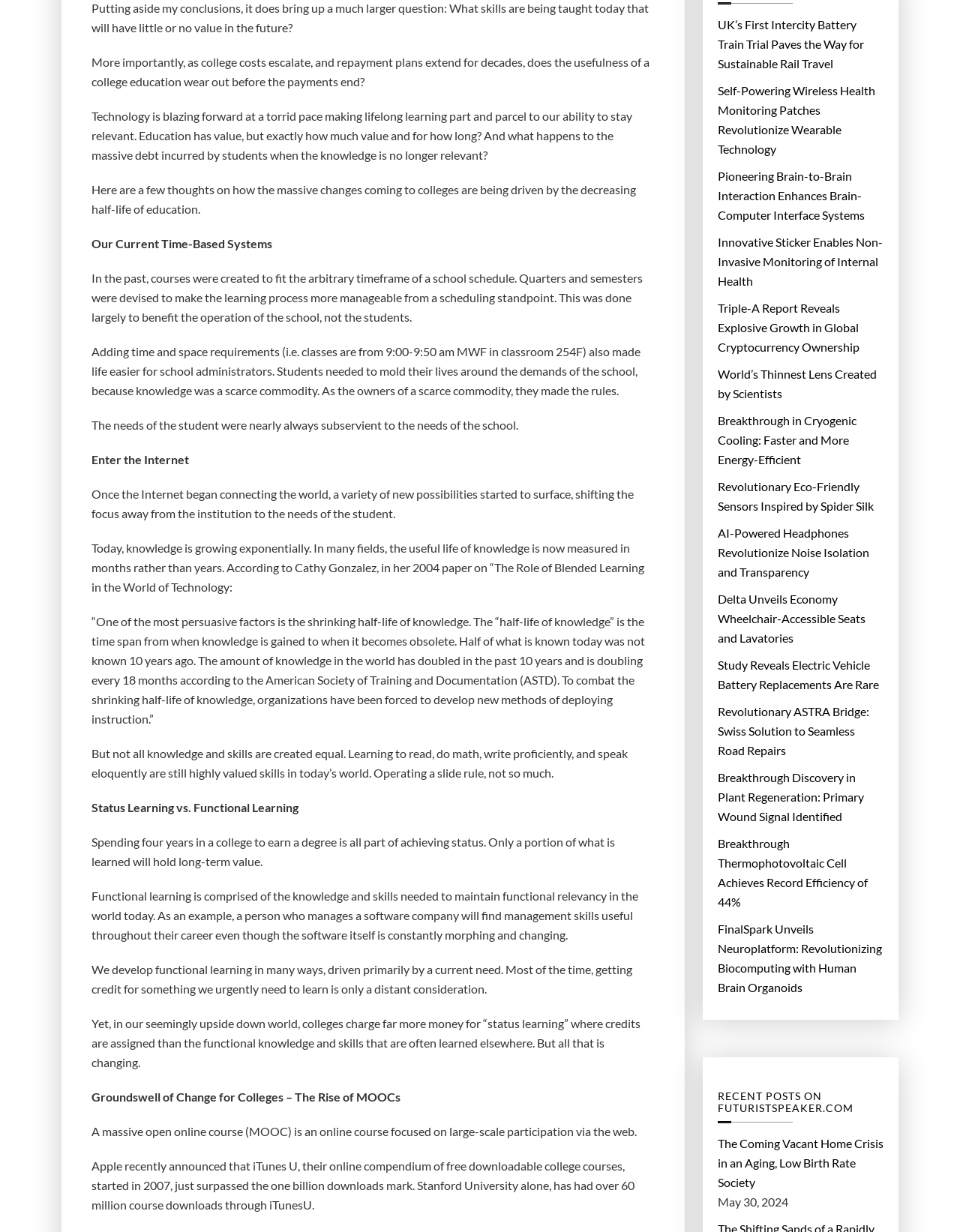Please answer the following query using a single word or phrase: 
What is the name of the online course platform mentioned in the article?

iTunes U